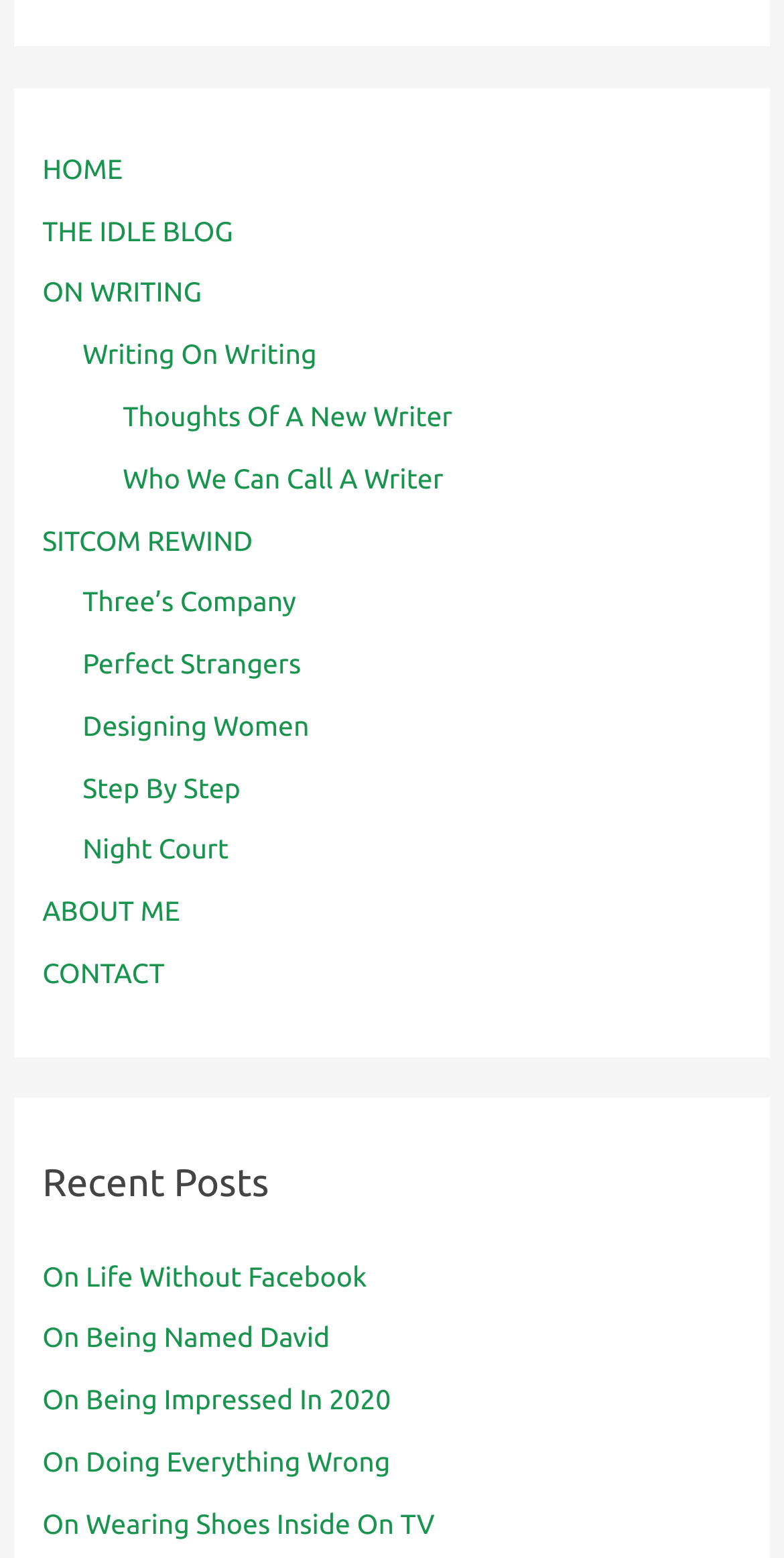Please determine the bounding box coordinates of the area that needs to be clicked to complete this task: 'read on life without facebook'. The coordinates must be four float numbers between 0 and 1, formatted as [left, top, right, bottom].

[0.054, 0.808, 0.468, 0.829]